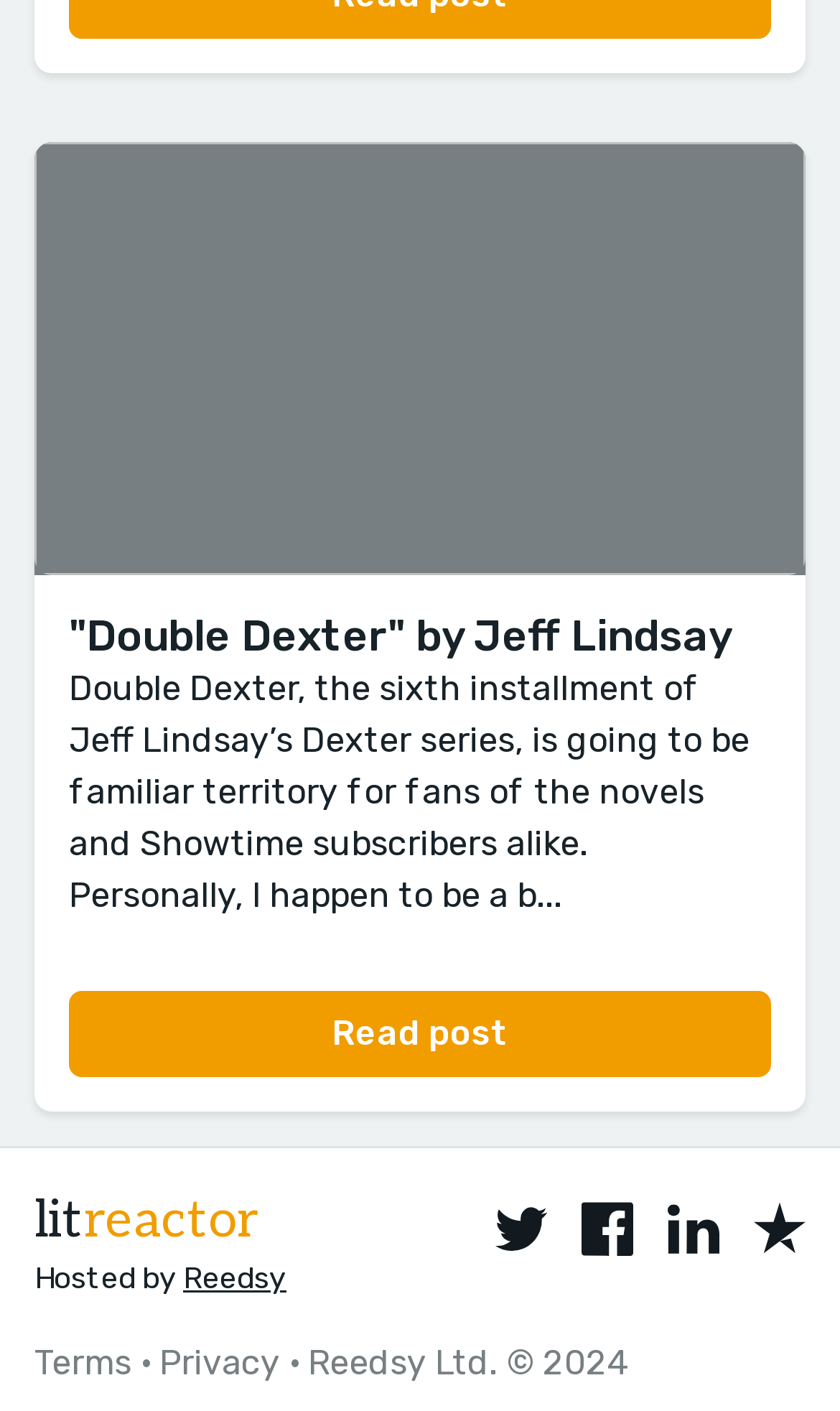Pinpoint the bounding box coordinates for the area that should be clicked to perform the following instruction: "Visit the Litreactor website".

[0.041, 0.843, 0.308, 0.887]